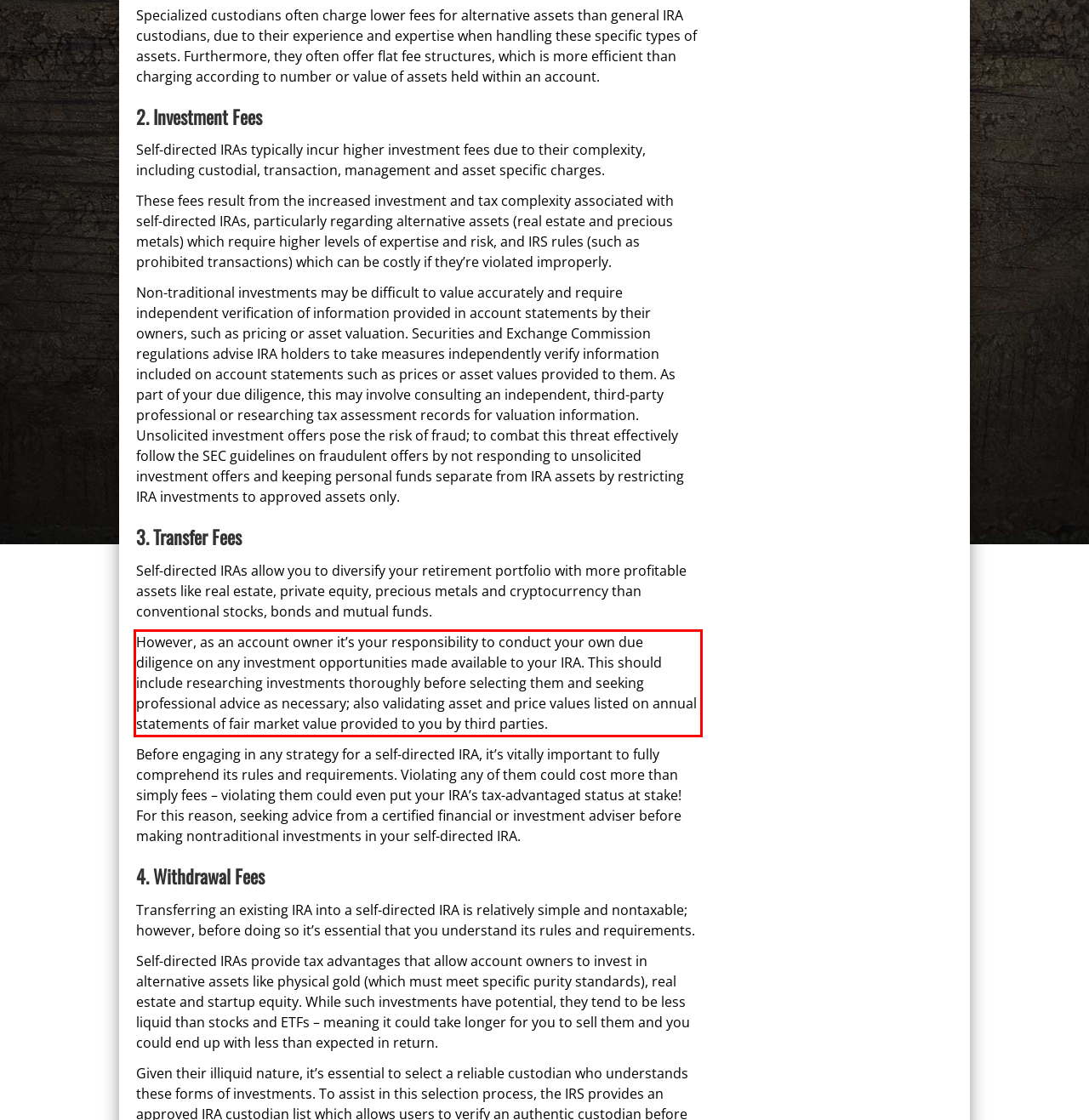Given a screenshot of a webpage with a red bounding box, extract the text content from the UI element inside the red bounding box.

However, as an account owner it’s your responsibility to conduct your own due diligence on any investment opportunities made available to your IRA. This should include researching investments thoroughly before selecting them and seeking professional advice as necessary; also validating asset and price values listed on annual statements of fair market value provided to you by third parties.